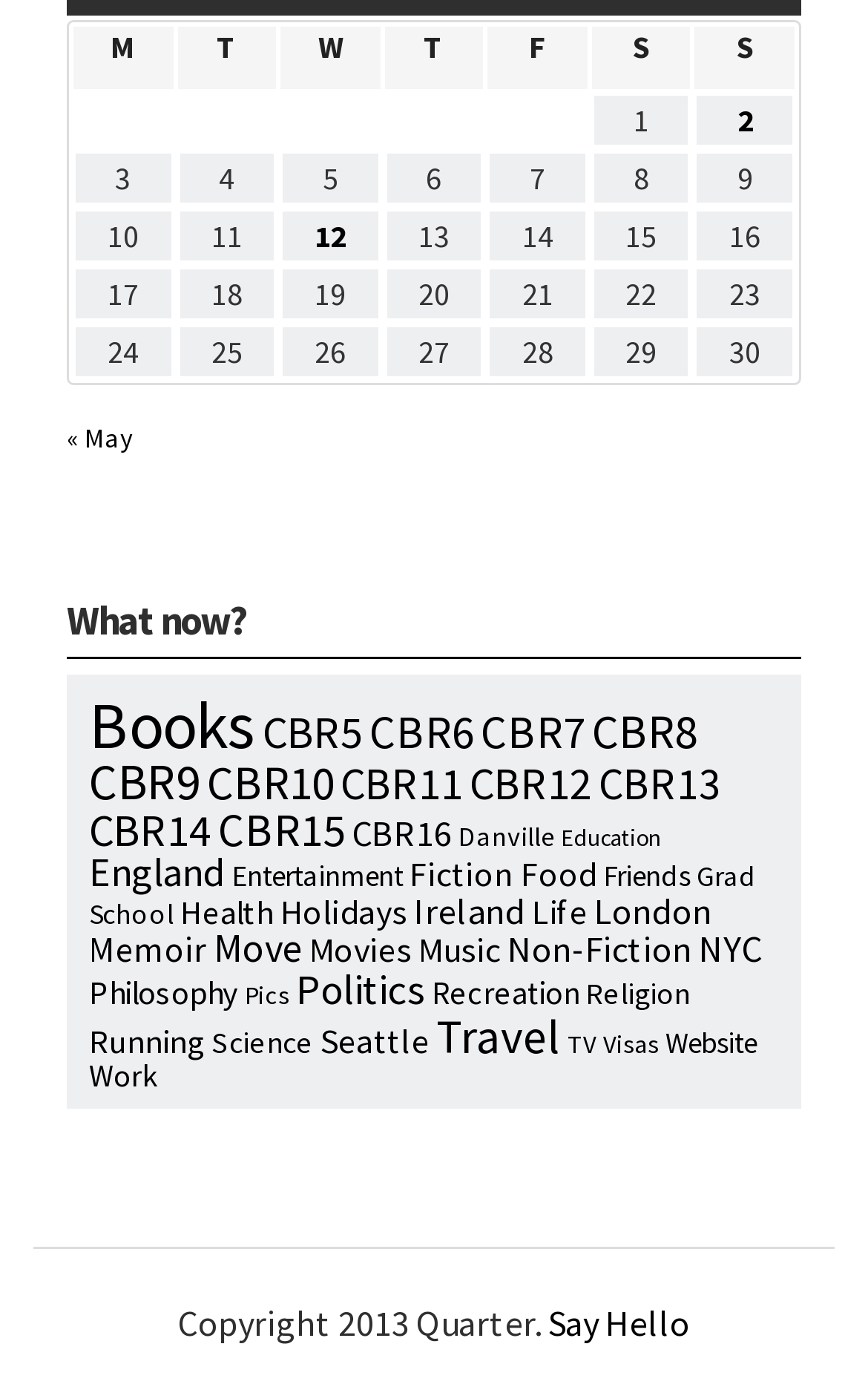Pinpoint the bounding box coordinates for the area that should be clicked to perform the following instruction: "Click on the Pinterest link".

None